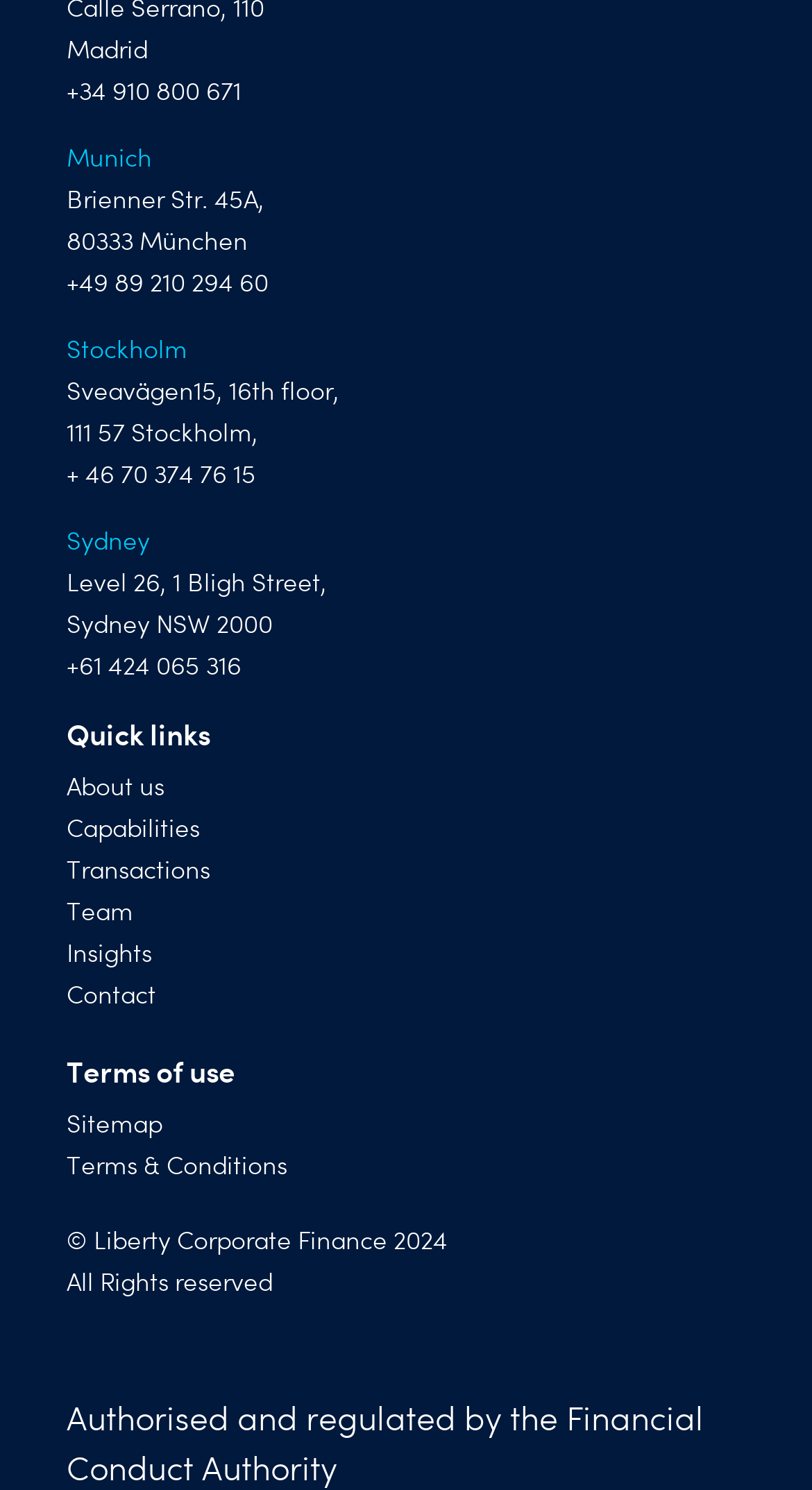Can you specify the bounding box coordinates of the area that needs to be clicked to fulfill the following instruction: "Contact us"?

[0.082, 0.657, 0.192, 0.677]